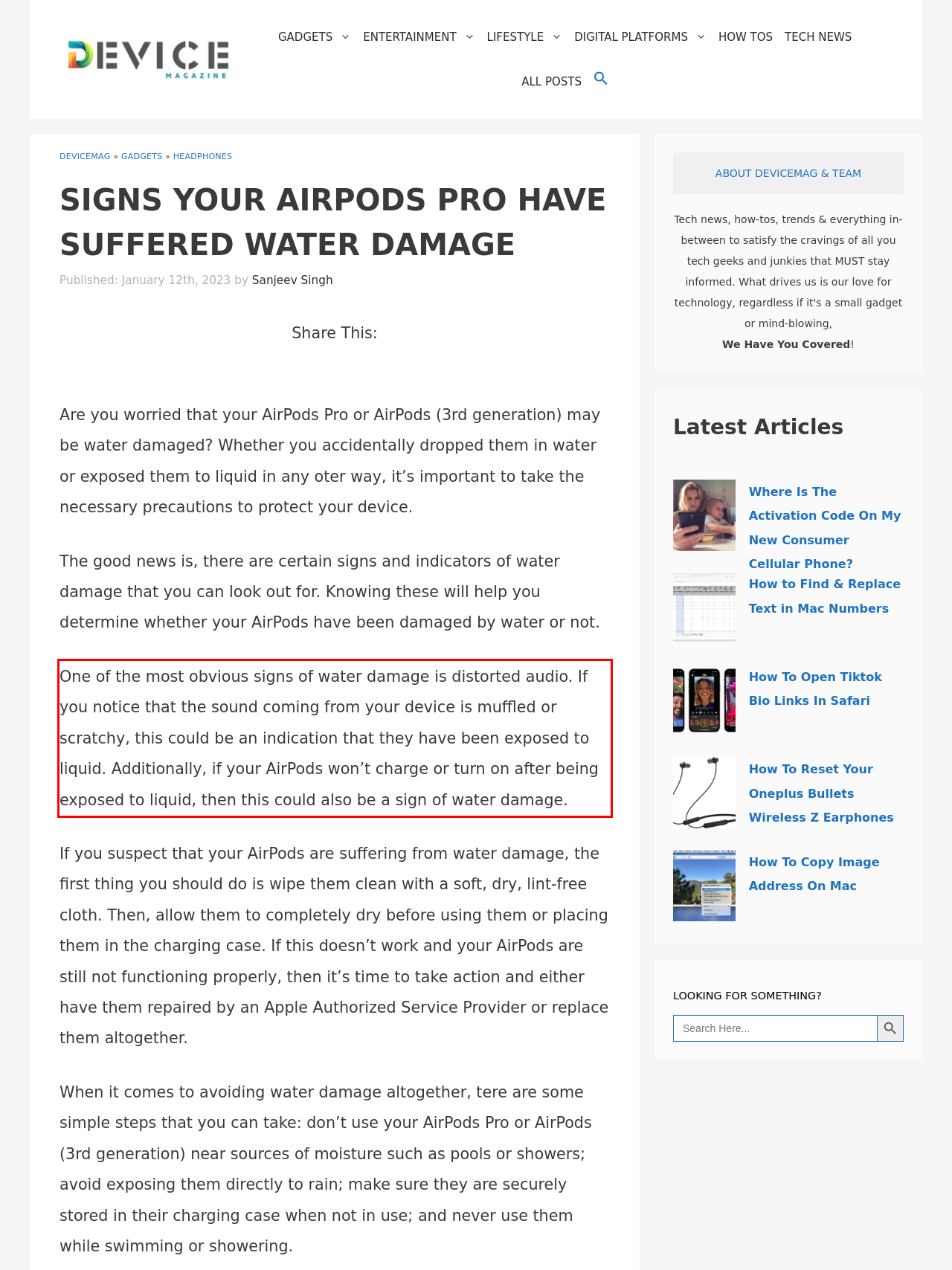Please identify and extract the text content from the UI element encased in a red bounding box on the provided webpage screenshot.

One of the most obvious signs of water damage is distorted audio. If you notice that the sound coming from your device is muffled or scratchy, this could be an indication that they have been exposed to liquid. Additionally, if your AirPods won’t charge or turn on after being exposed to liquid, then this could also be a sign of water damage.